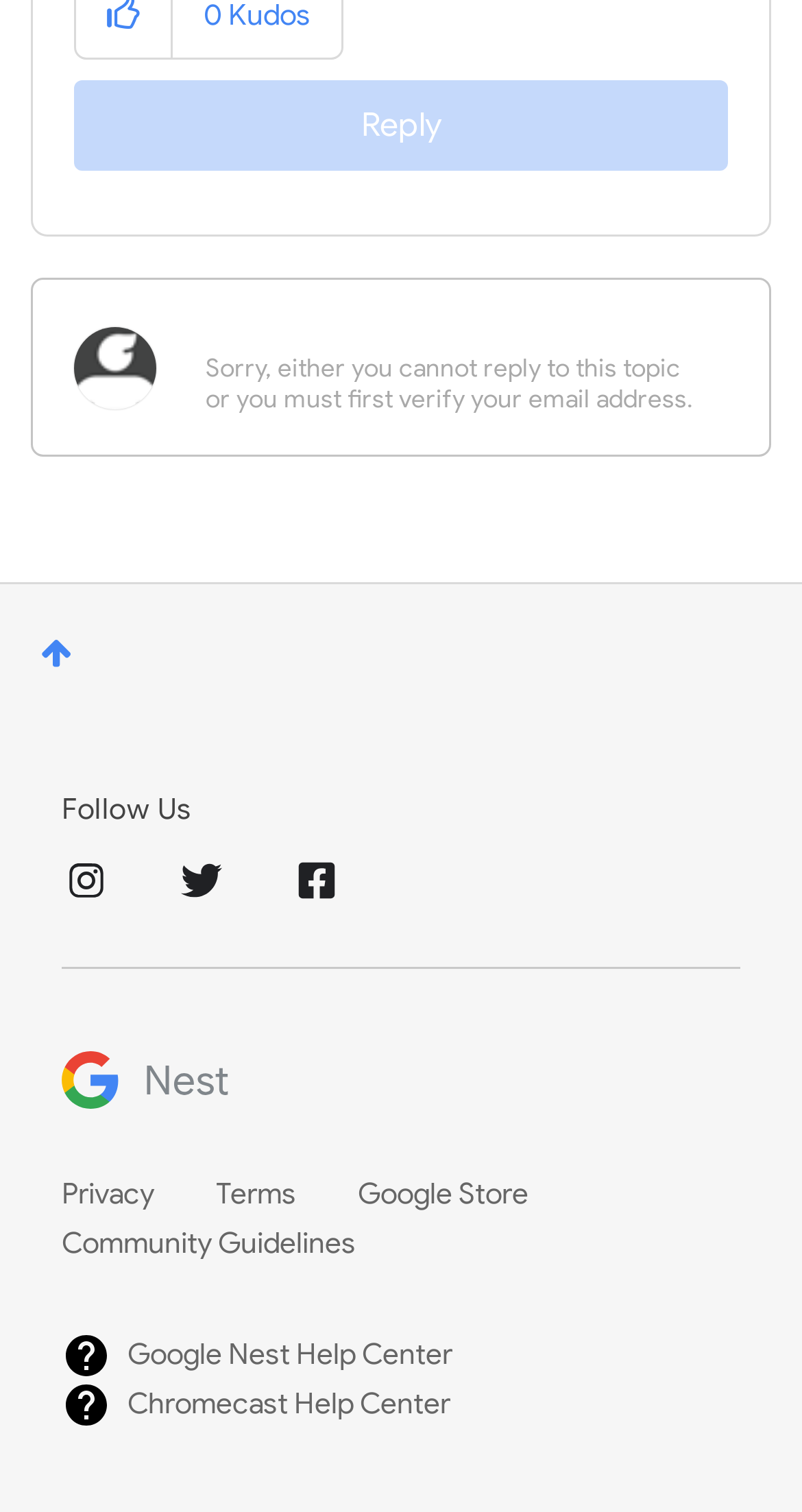Pinpoint the bounding box coordinates of the clickable area needed to execute the instruction: "Get help from Google Nest Help Center". The coordinates should be specified as four float numbers between 0 and 1, i.e., [left, top, right, bottom].

[0.077, 0.88, 0.641, 0.913]